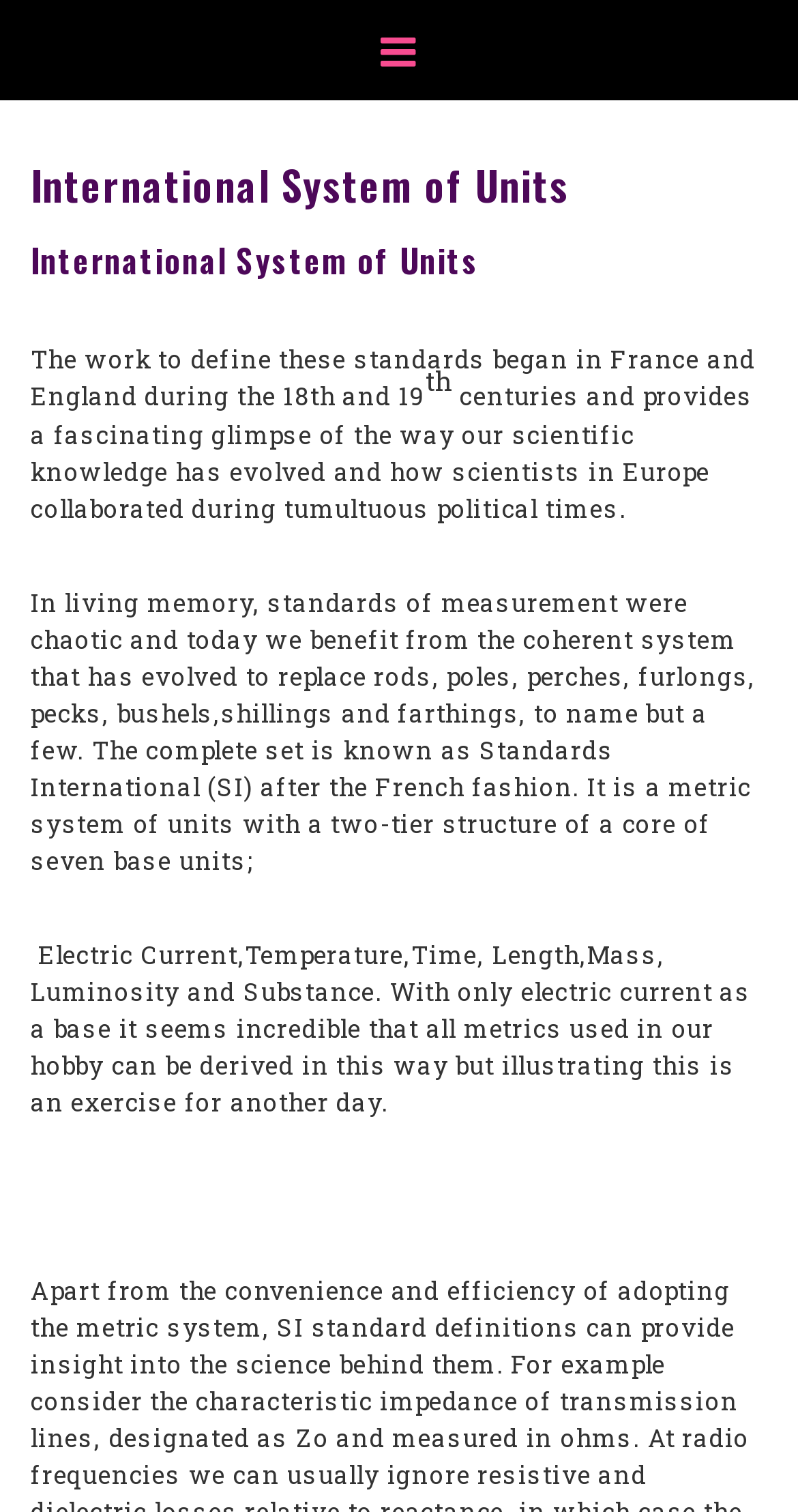Generate the text content of the main heading of the webpage.

International System of Units